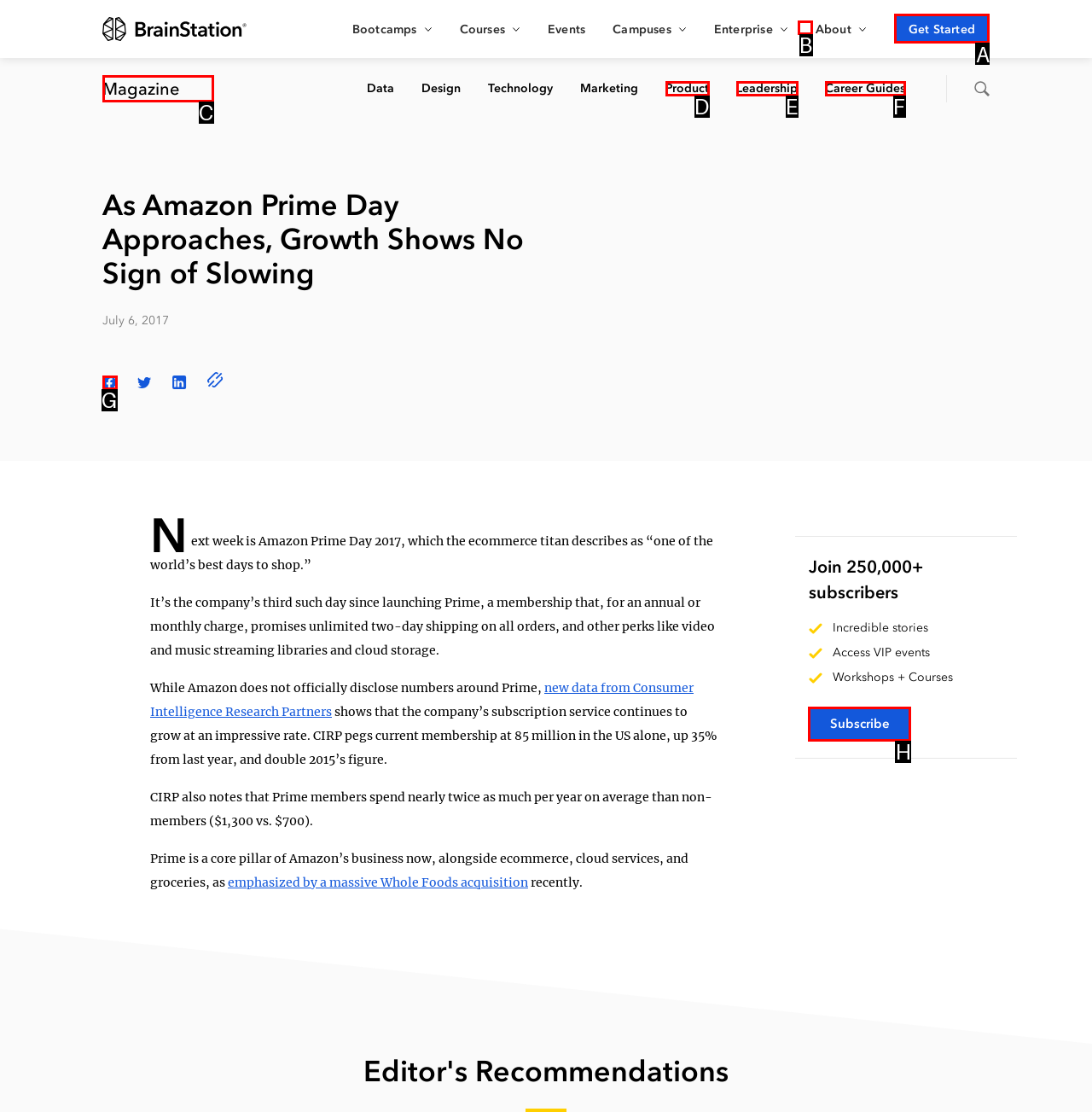Identify the HTML element that should be clicked to accomplish the task: Click on the 'Get Started' link
Provide the option's letter from the given choices.

A